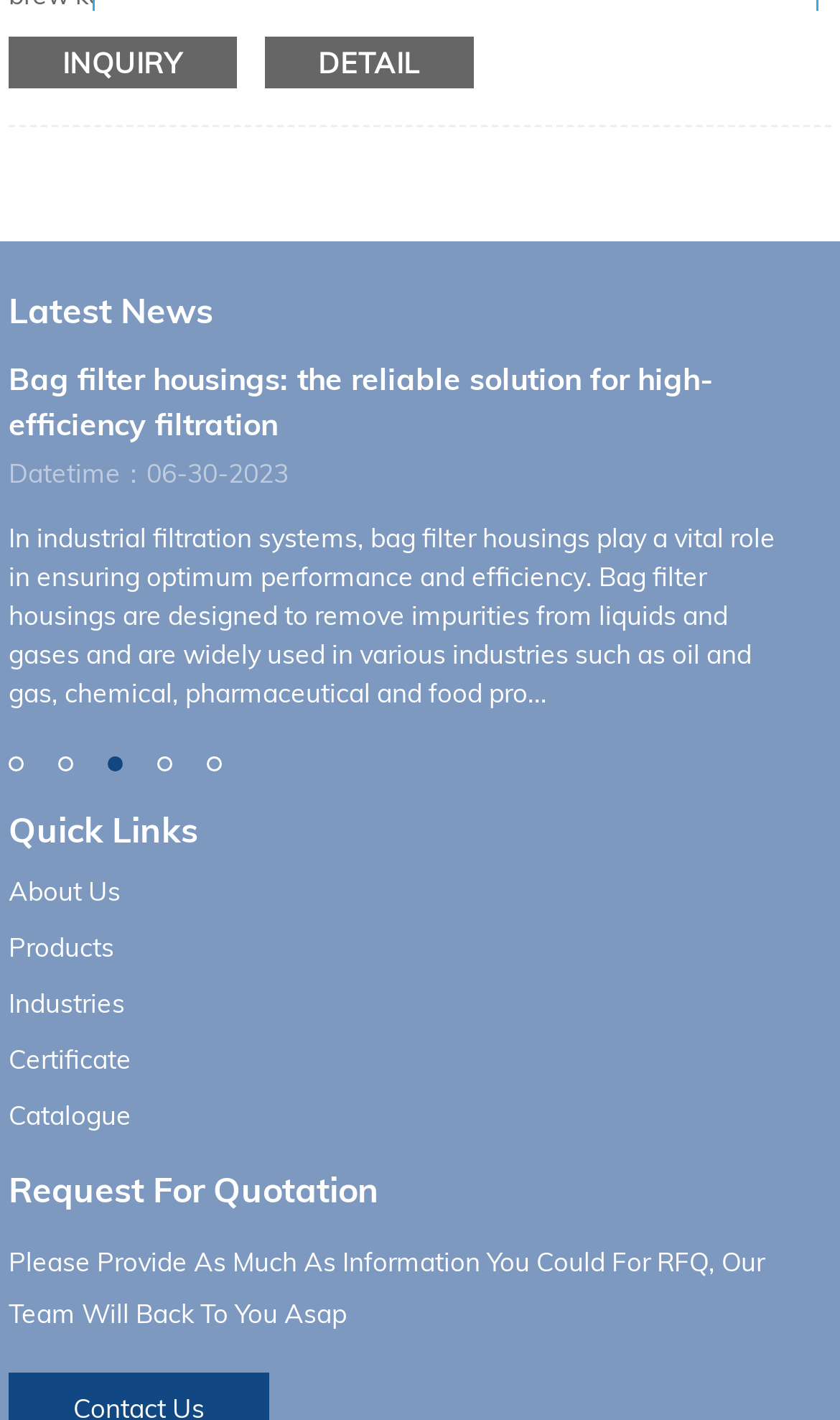Determine the bounding box coordinates of the element that should be clicked to execute the following command: "Go to the About Us page".

[0.01, 0.617, 0.143, 0.64]